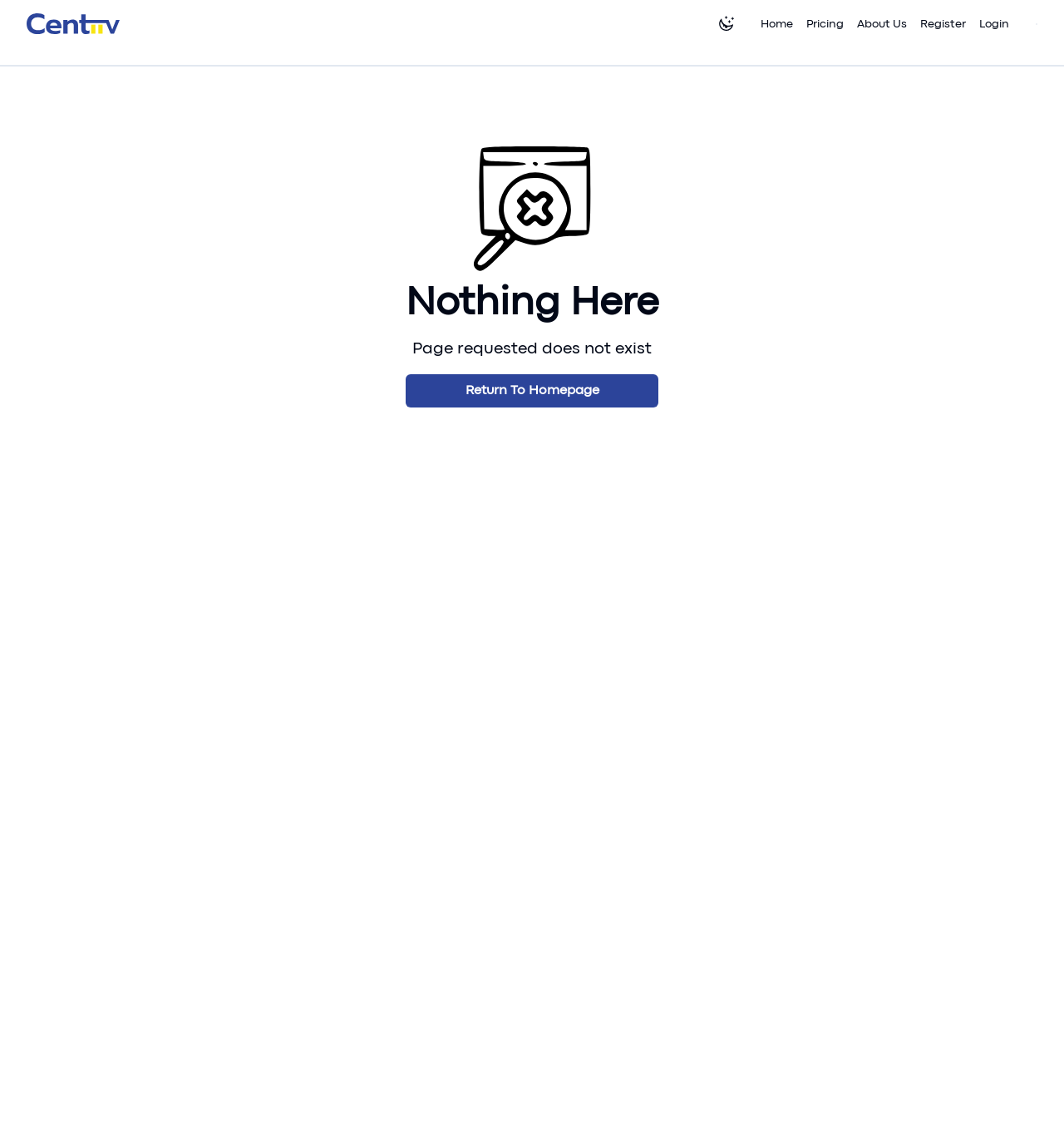Please provide a comprehensive answer to the question based on the screenshot: What is the error message on the page?

The error message on the page is 'Page requested does not exist' which is a static text located below the image in the middle of the webpage.